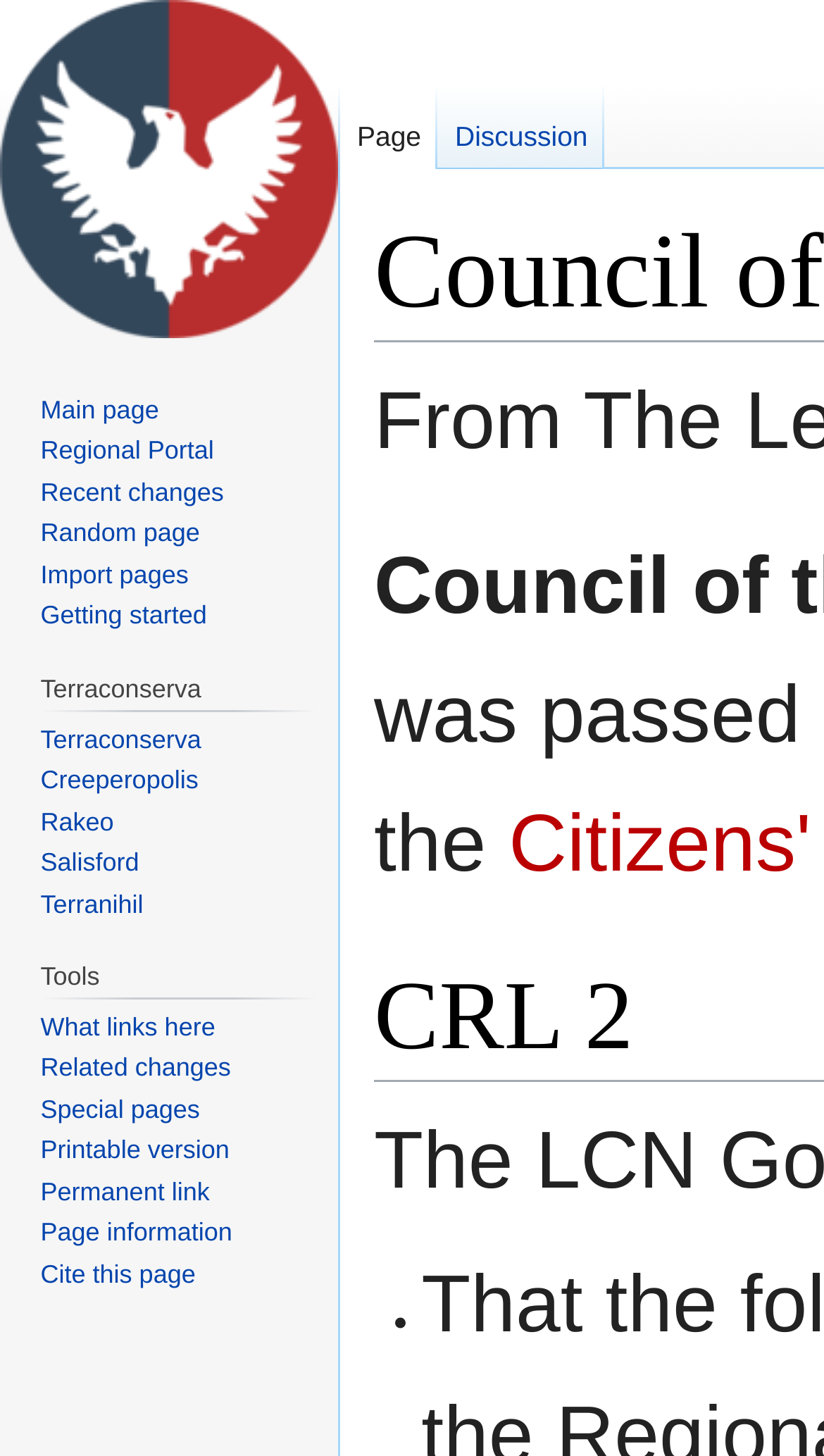Please find the bounding box coordinates of the element's region to be clicked to carry out this instruction: "Go to the discussion page".

[0.532, 0.058, 0.734, 0.117]